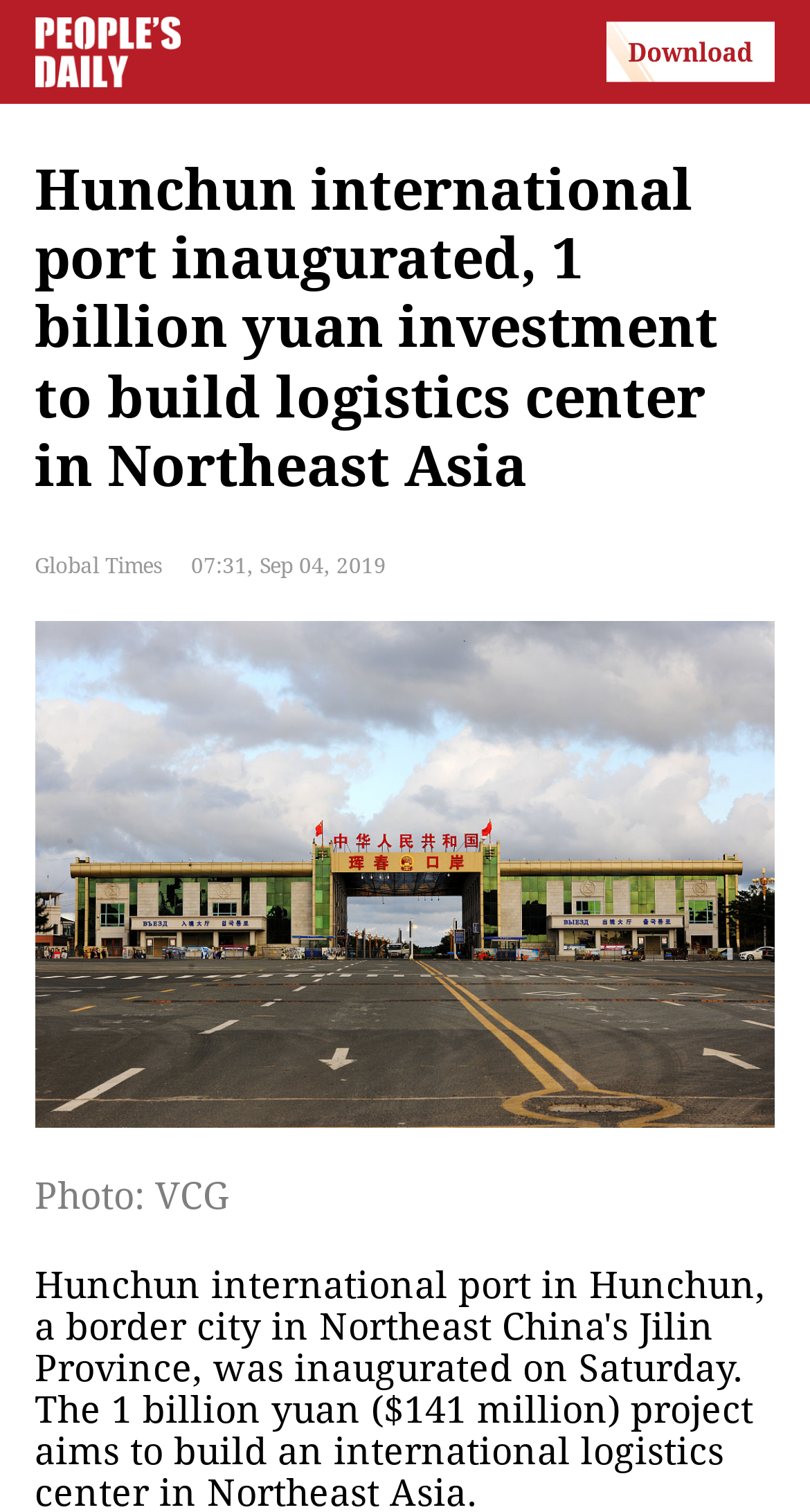What is the source of the photo?
Refer to the screenshot and answer in one word or phrase.

VCG